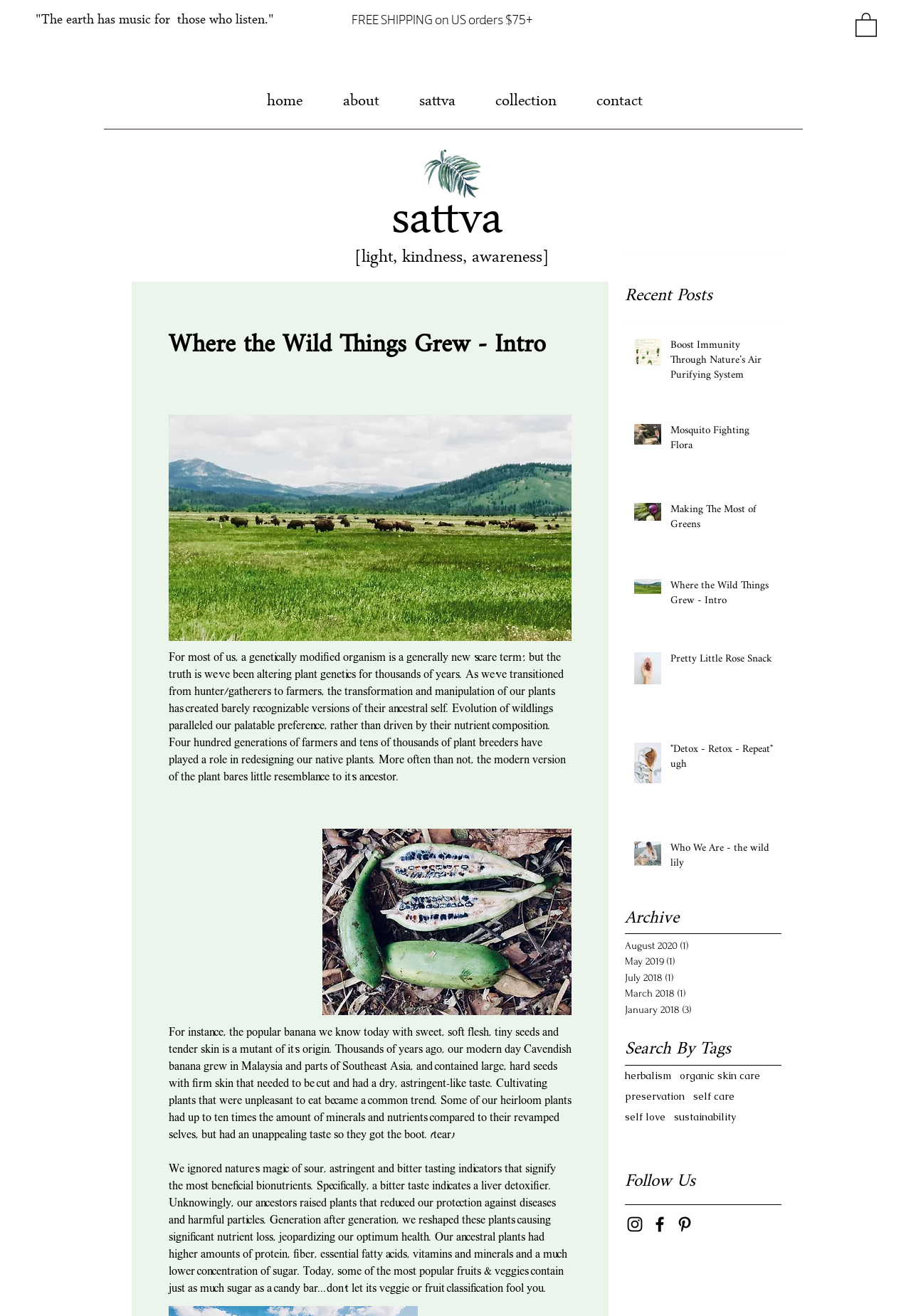Please specify the bounding box coordinates for the clickable region that will help you carry out the instruction: "Read the 'Boost Immunity Through Nature’s Air Purifying System' post".

[0.686, 0.25, 0.858, 0.303]